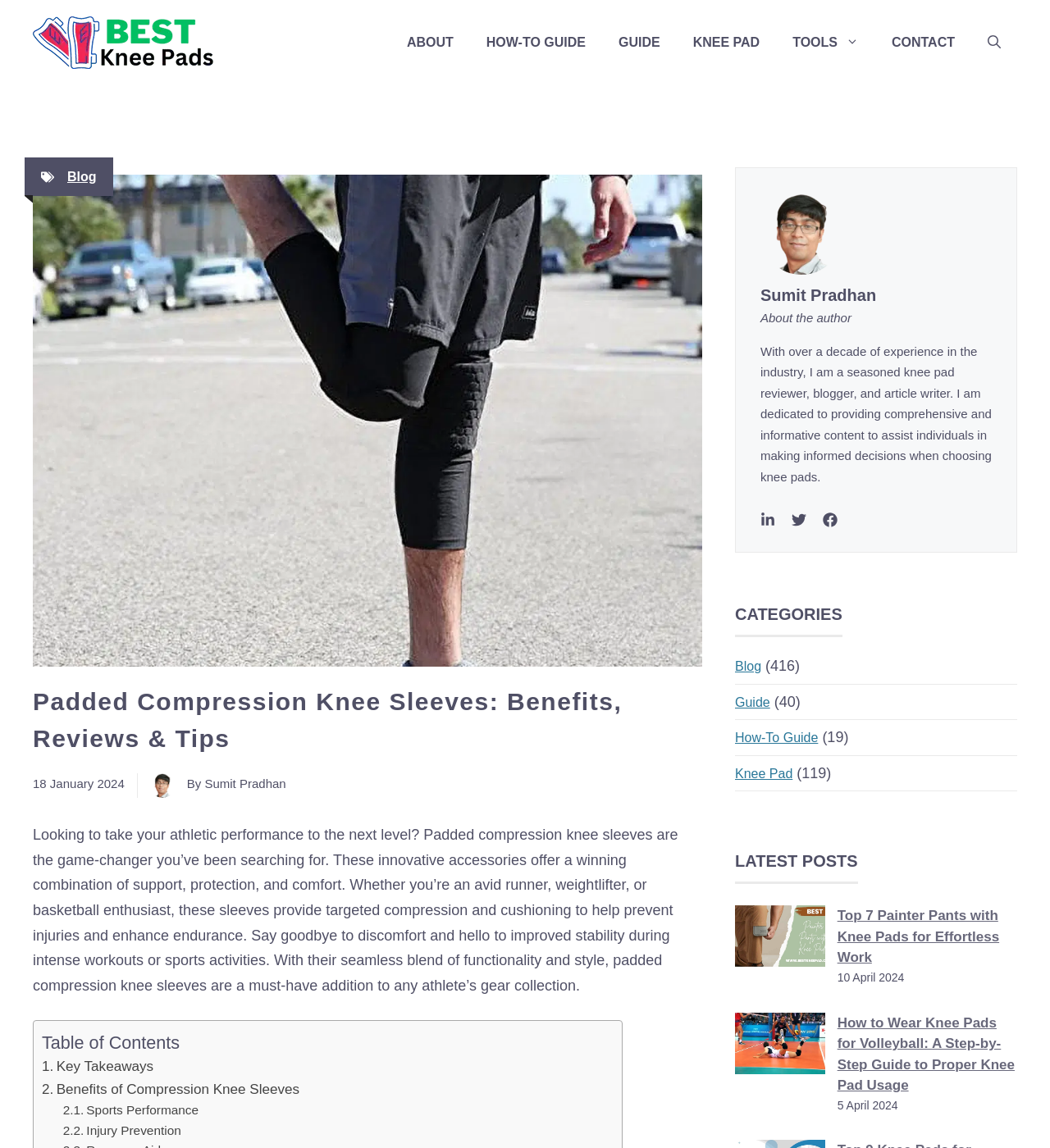Can you provide the bounding box coordinates for the element that should be clicked to implement the instruction: "View the 'GUIDE' page"?

[0.573, 0.016, 0.644, 0.059]